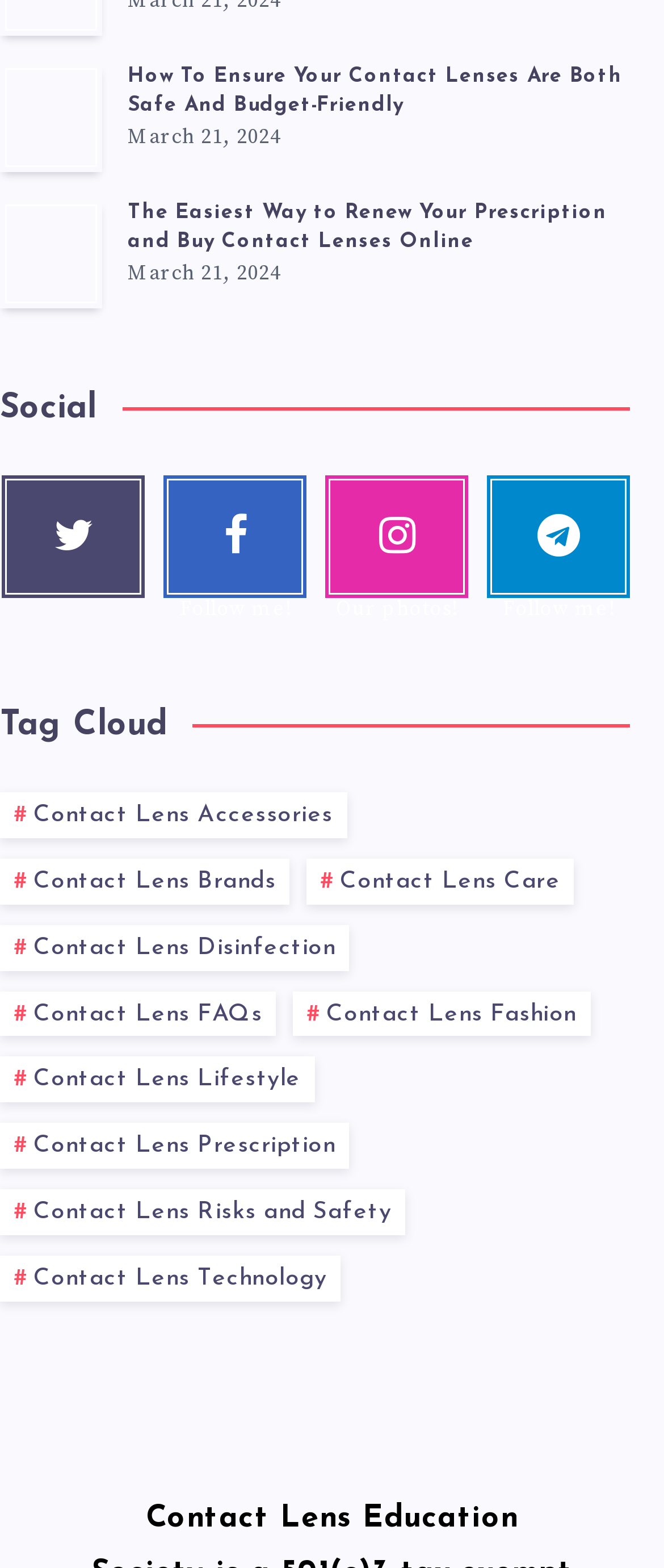Respond with a single word or phrase:
How many articles are on this webpage?

2